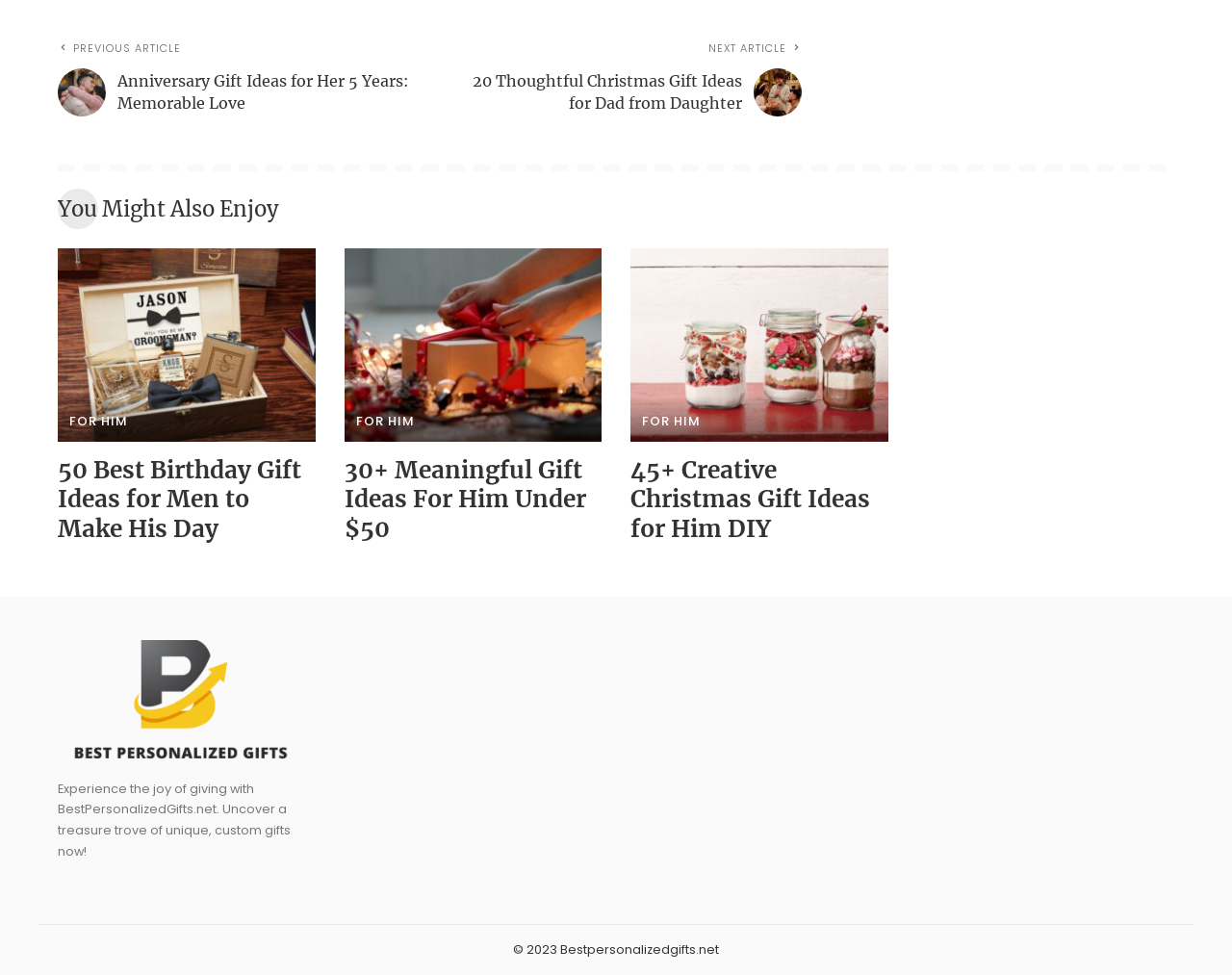Please identify the bounding box coordinates of the element's region that I should click in order to complete the following instruction: "Visit the previous article". The bounding box coordinates consist of four float numbers between 0 and 1, i.e., [left, top, right, bottom].

[0.047, 0.044, 0.333, 0.12]